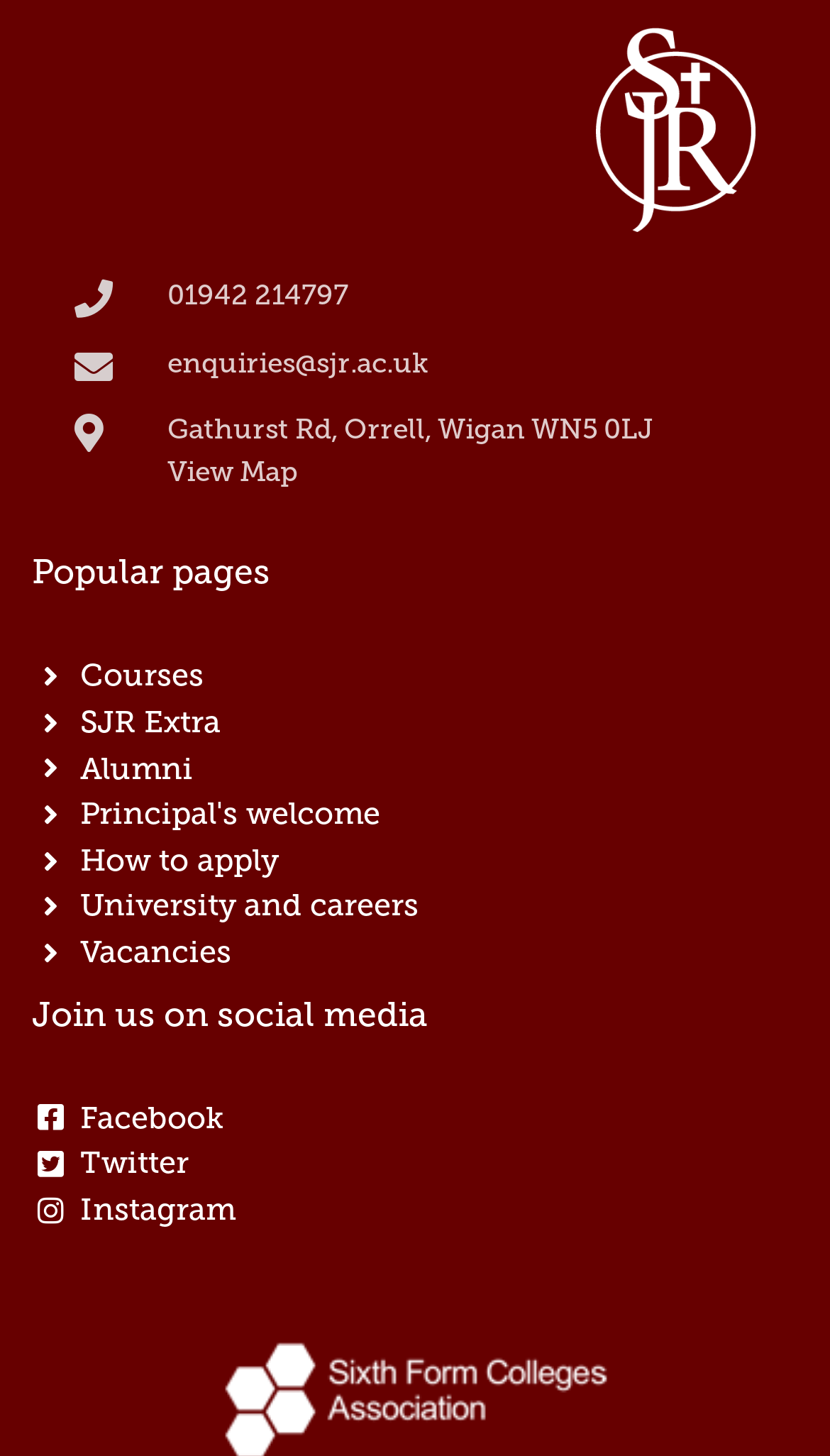What is the phone number of Saint John Rigby?
Refer to the image and provide a detailed answer to the question.

I found the phone number by looking at the StaticText element with the content '01942 214797' which is located at the top of the webpage.